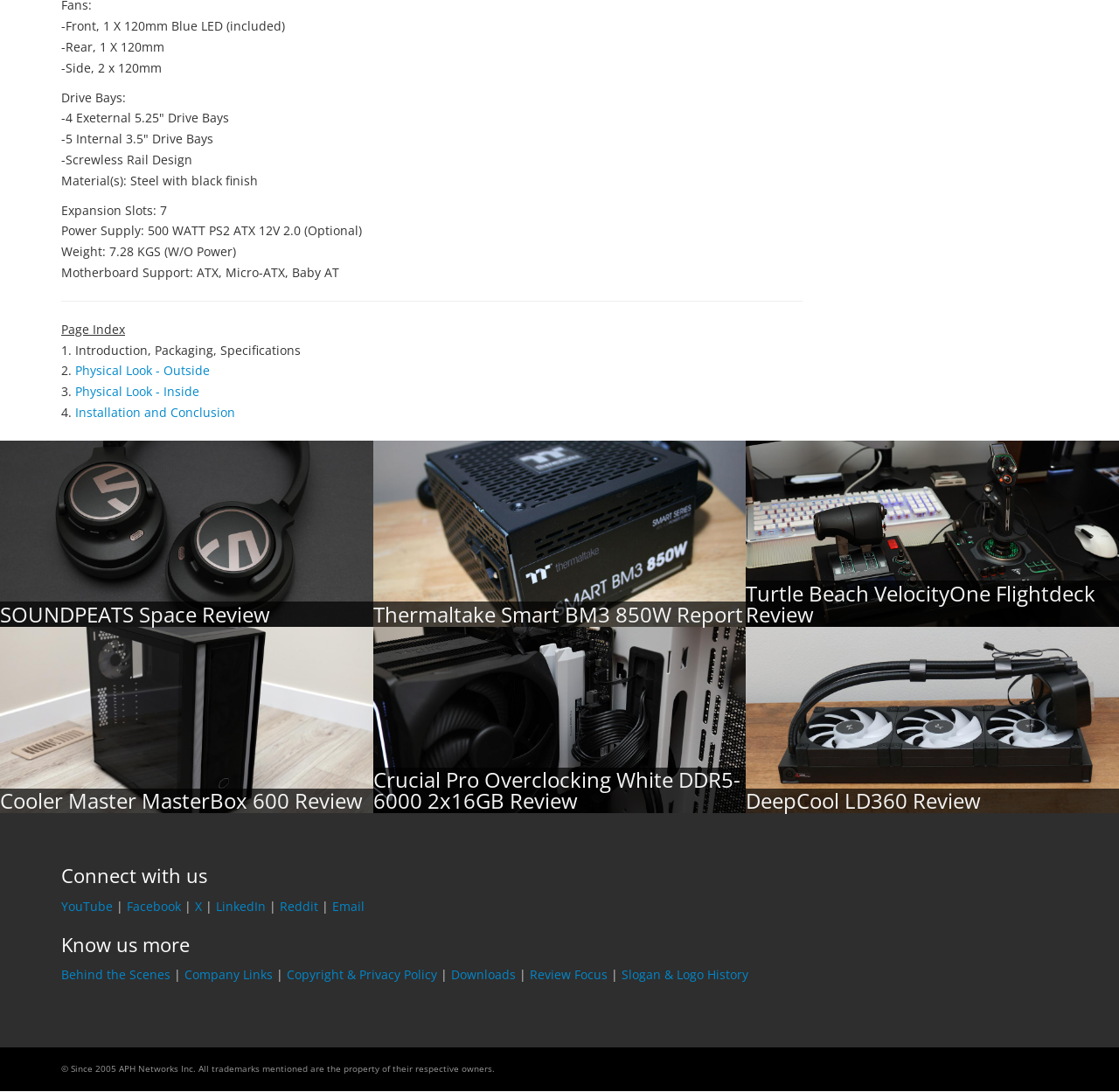Please determine the bounding box coordinates of the element's region to click in order to carry out the following instruction: "Check the specifications of the product". The coordinates should be four float numbers between 0 and 1, i.e., [left, top, right, bottom].

[0.055, 0.016, 0.255, 0.031]